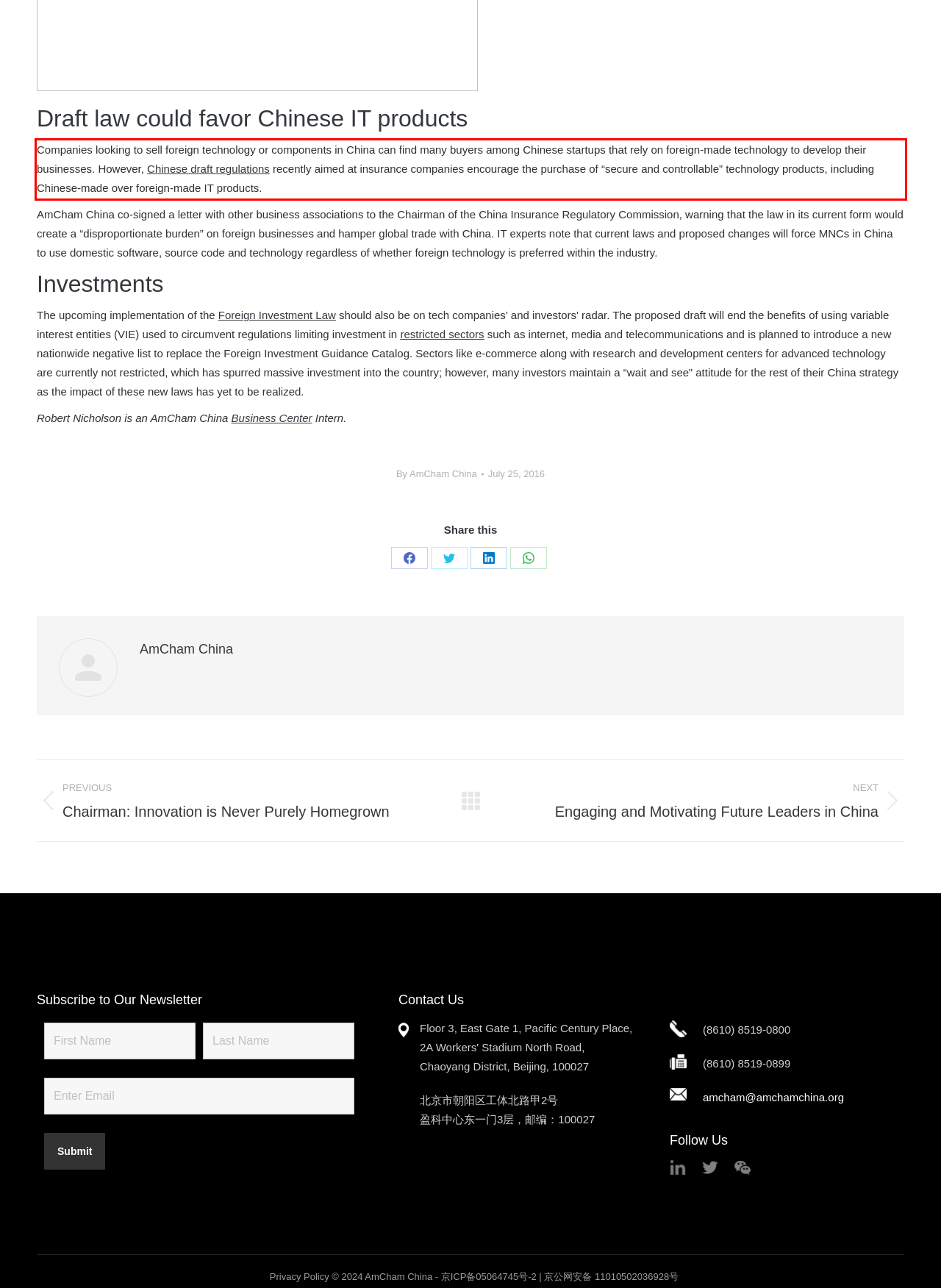Please look at the webpage screenshot and extract the text enclosed by the red bounding box.

Companies looking to sell foreign technology or components in China can find many buyers among Chinese startups that rely on foreign-made technology to develop their businesses. However, Chinese draft regulations recently aimed at insurance companies encourage the purchase of “secure and controllable” technology products, including Chinese-made over foreign-made IT products.